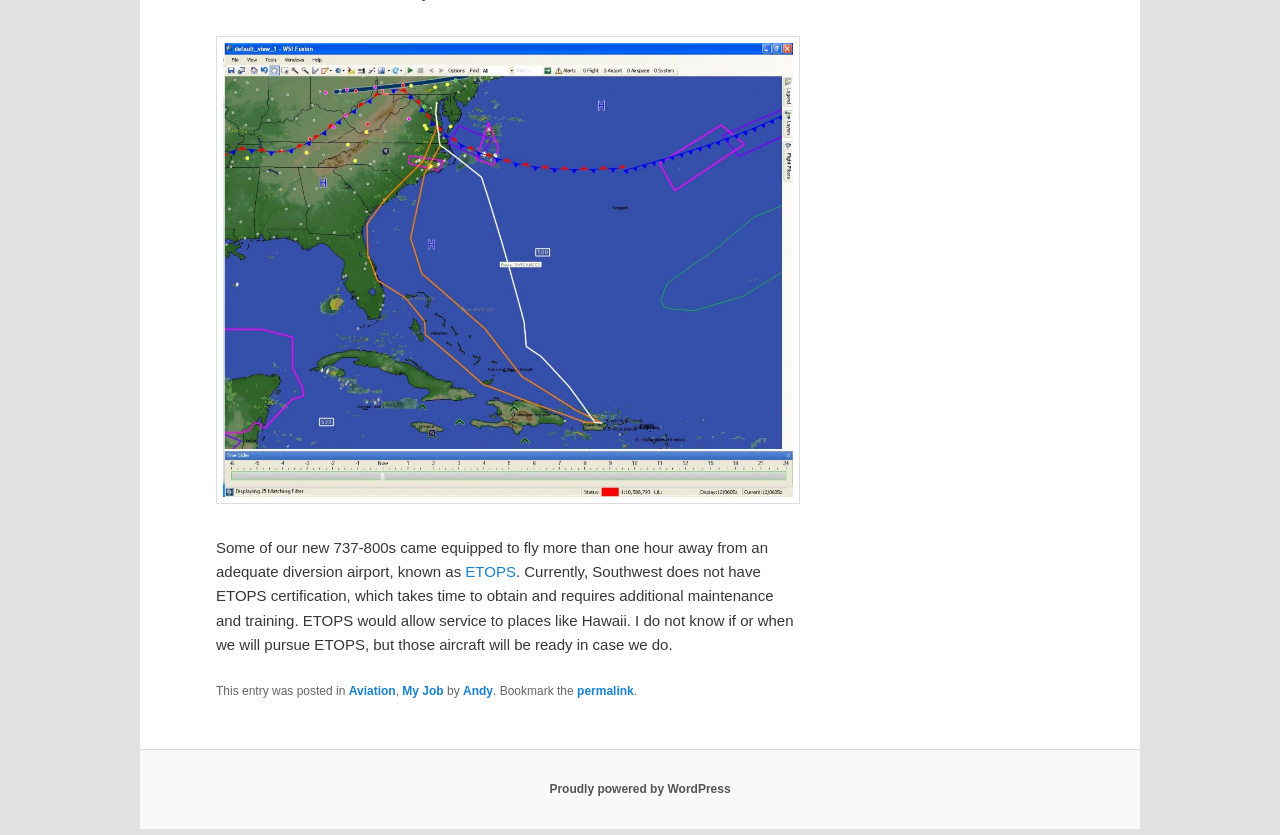Please respond to the question with a concise word or phrase:
What is the platform used to power the website?

WordPress